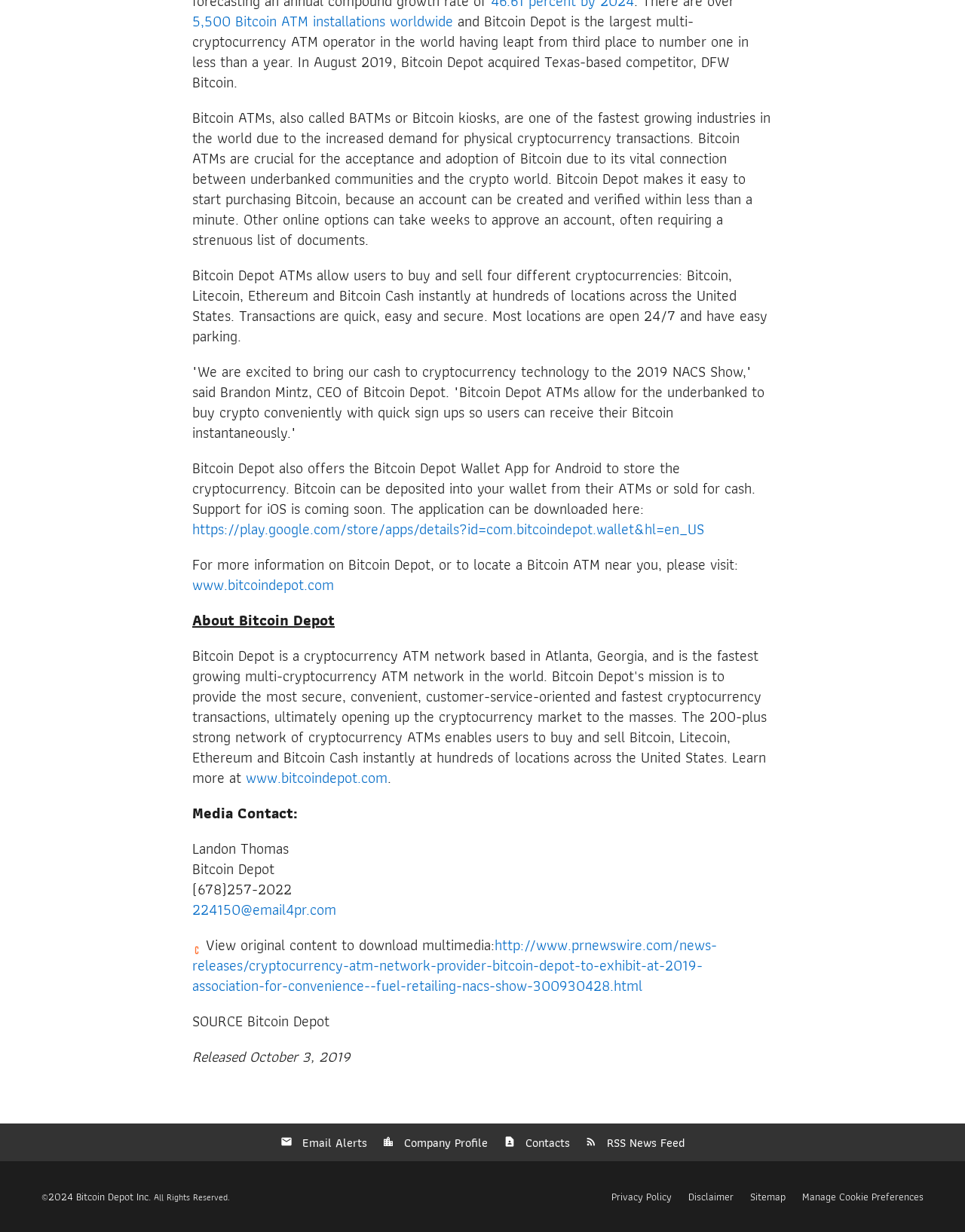Respond to the question below with a single word or phrase:
What is the year of copyright for Bitcoin Depot Inc.?

2024